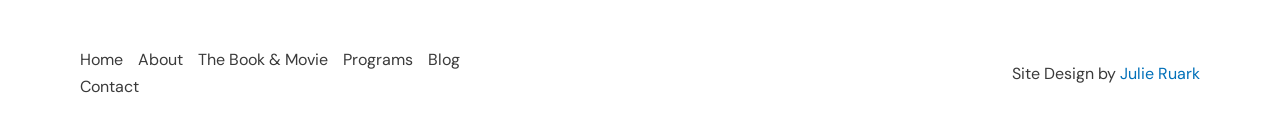What is the text above the navigation links?
Can you provide a detailed and comprehensive answer to the question?

There is no text above the navigation links, as the 'contentinfo' element does not contain any text.